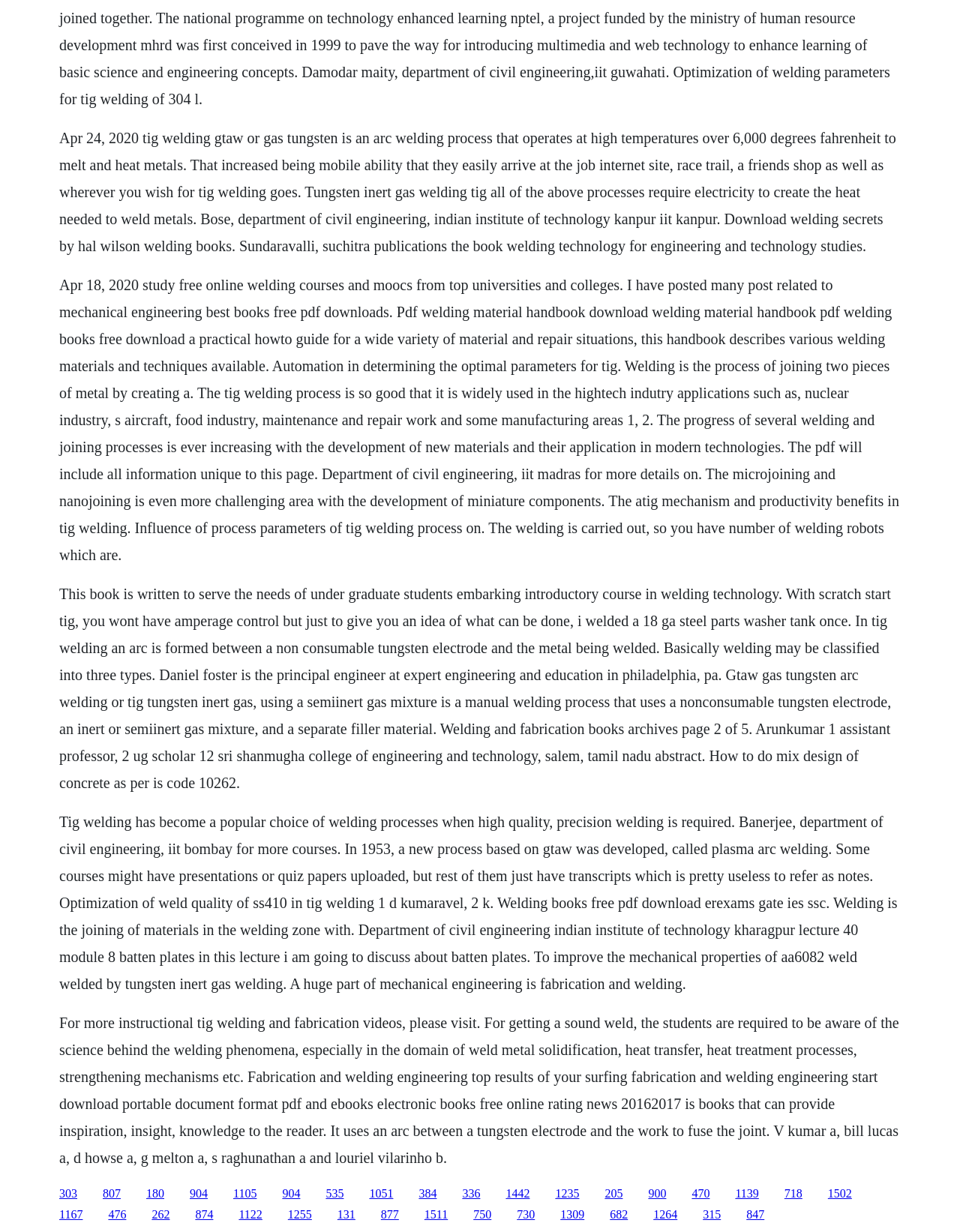Based on the provided description, "1235", find the bounding box of the corresponding UI element in the screenshot.

[0.578, 0.963, 0.603, 0.974]